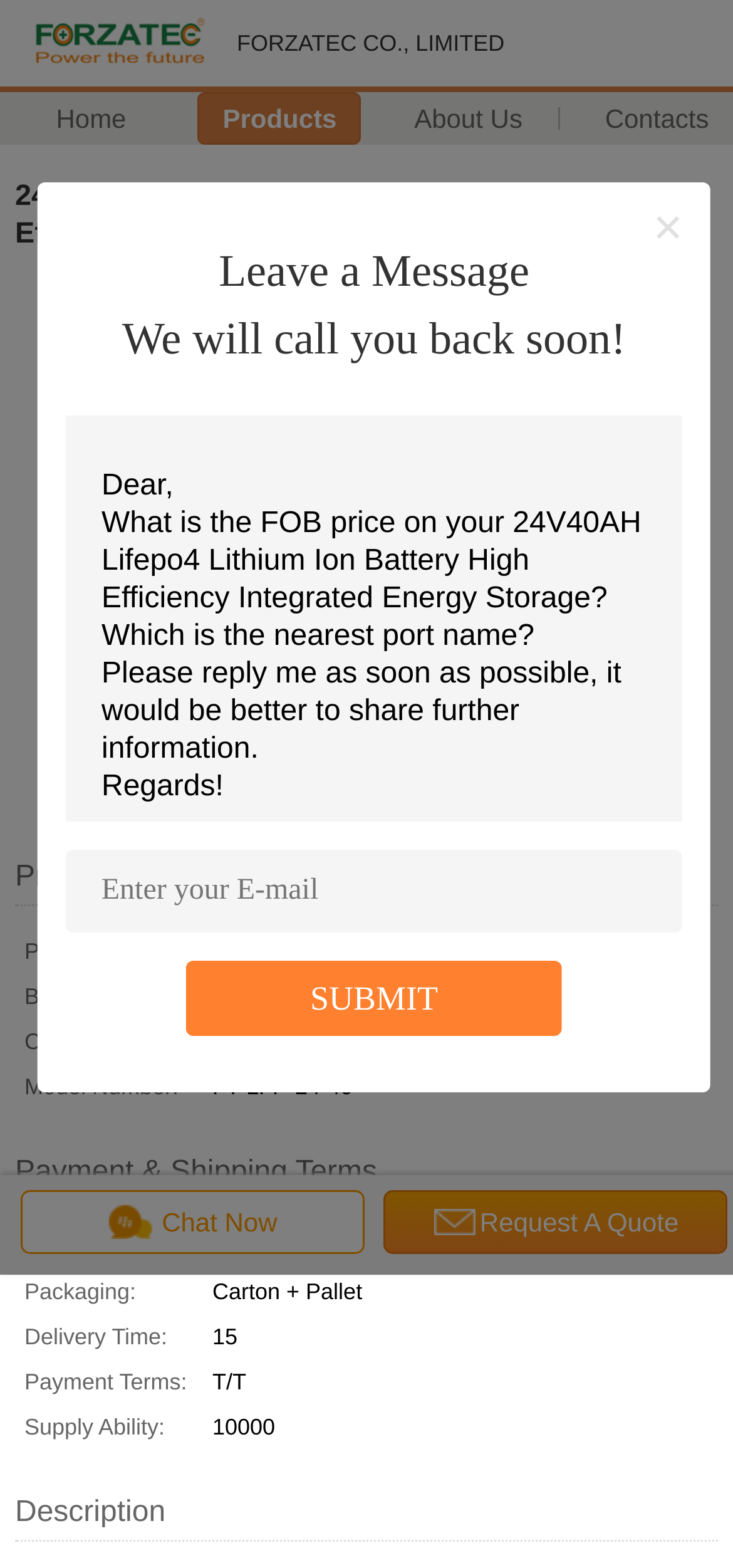Determine the bounding box for the HTML element described here: "Request A Quote". The coordinates should be given as [left, top, right, bottom] with each number being a float between 0 and 1.

[0.522, 0.759, 0.992, 0.8]